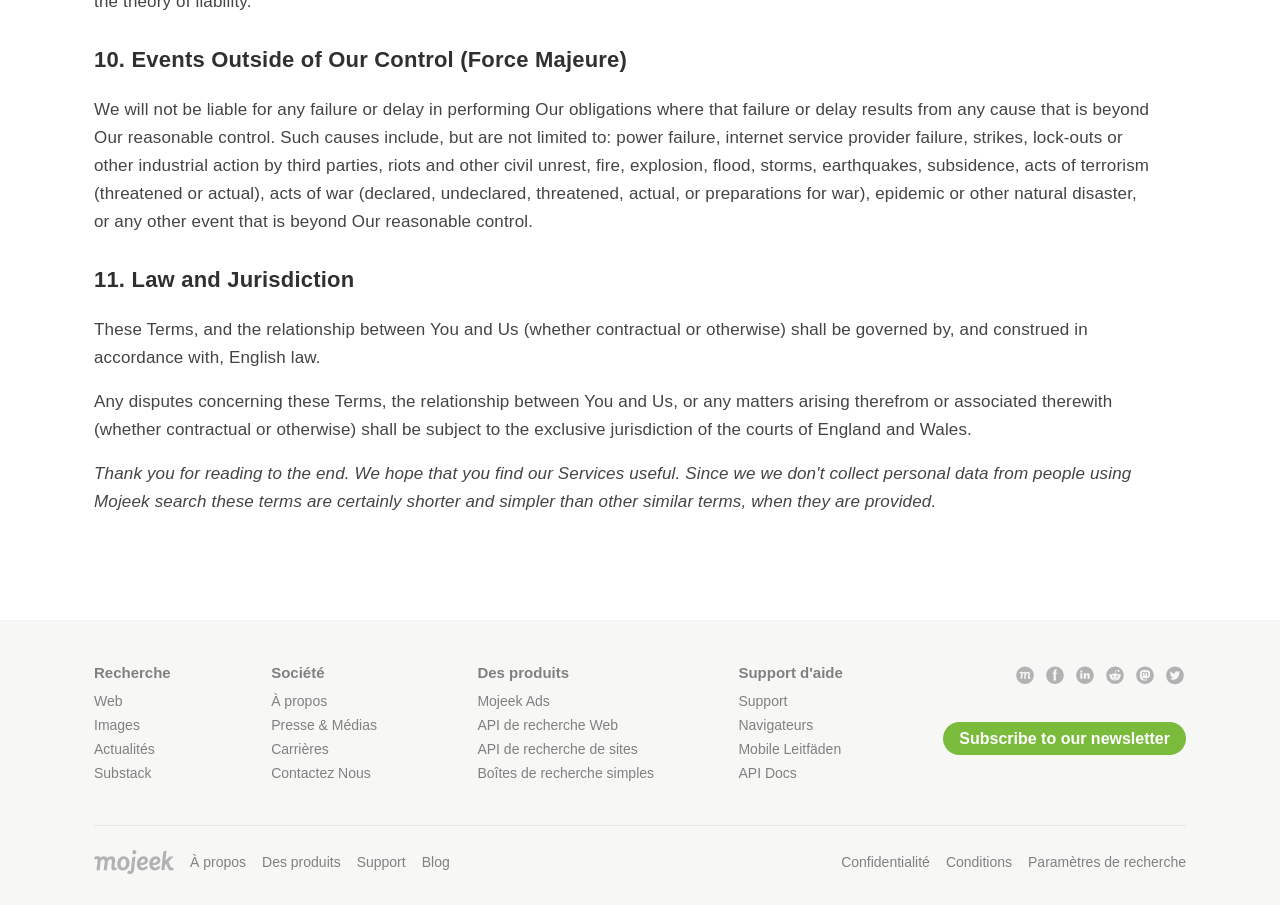What is the name of the company or organization?
With the help of the image, please provide a detailed response to the question.

I determined the answer by looking at the image element with the text 'Mojeek' and understanding that it is the logo of the company or organization.